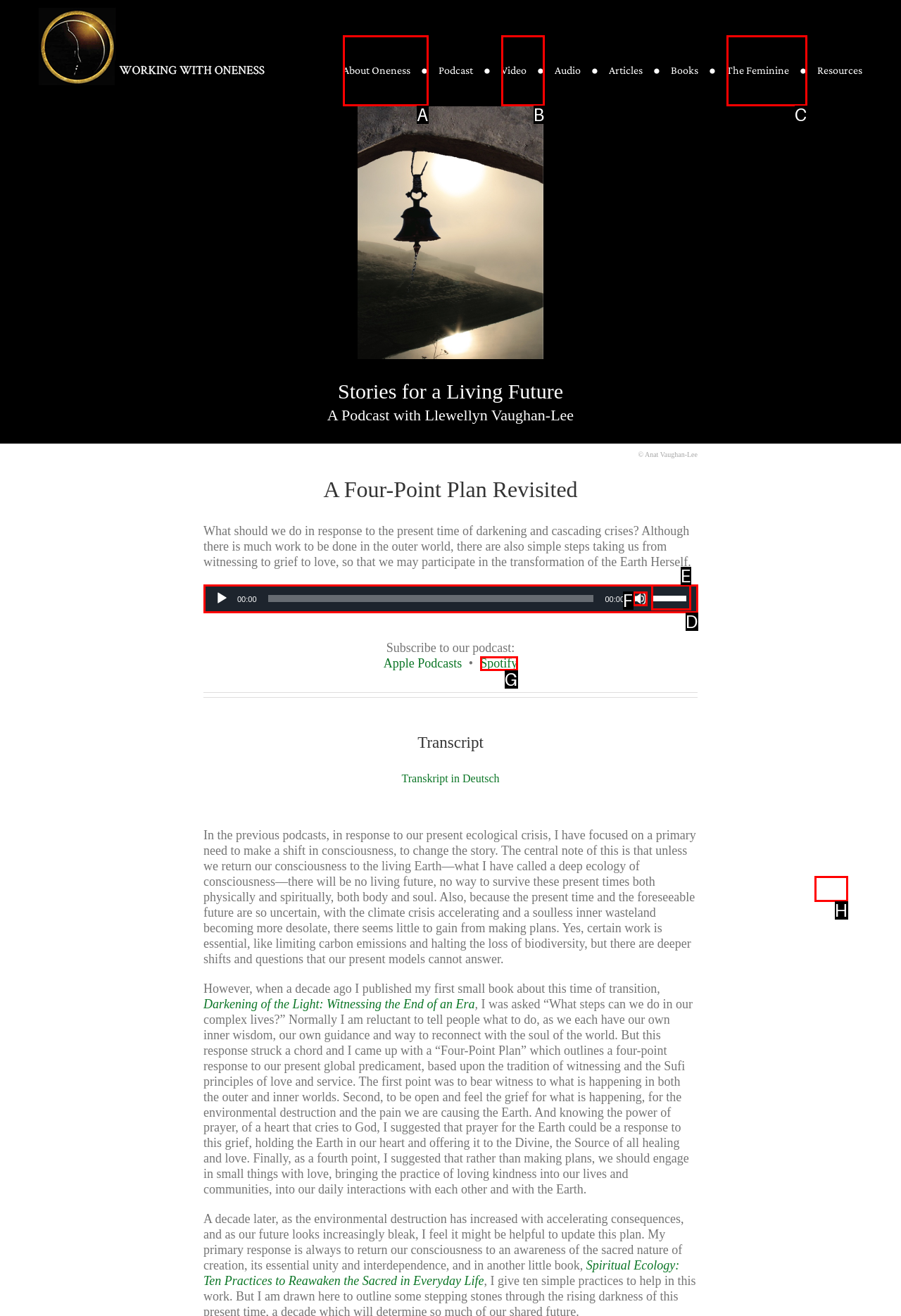Point out the option that needs to be clicked to fulfill the following instruction: Go to top of the page
Answer with the letter of the appropriate choice from the listed options.

H